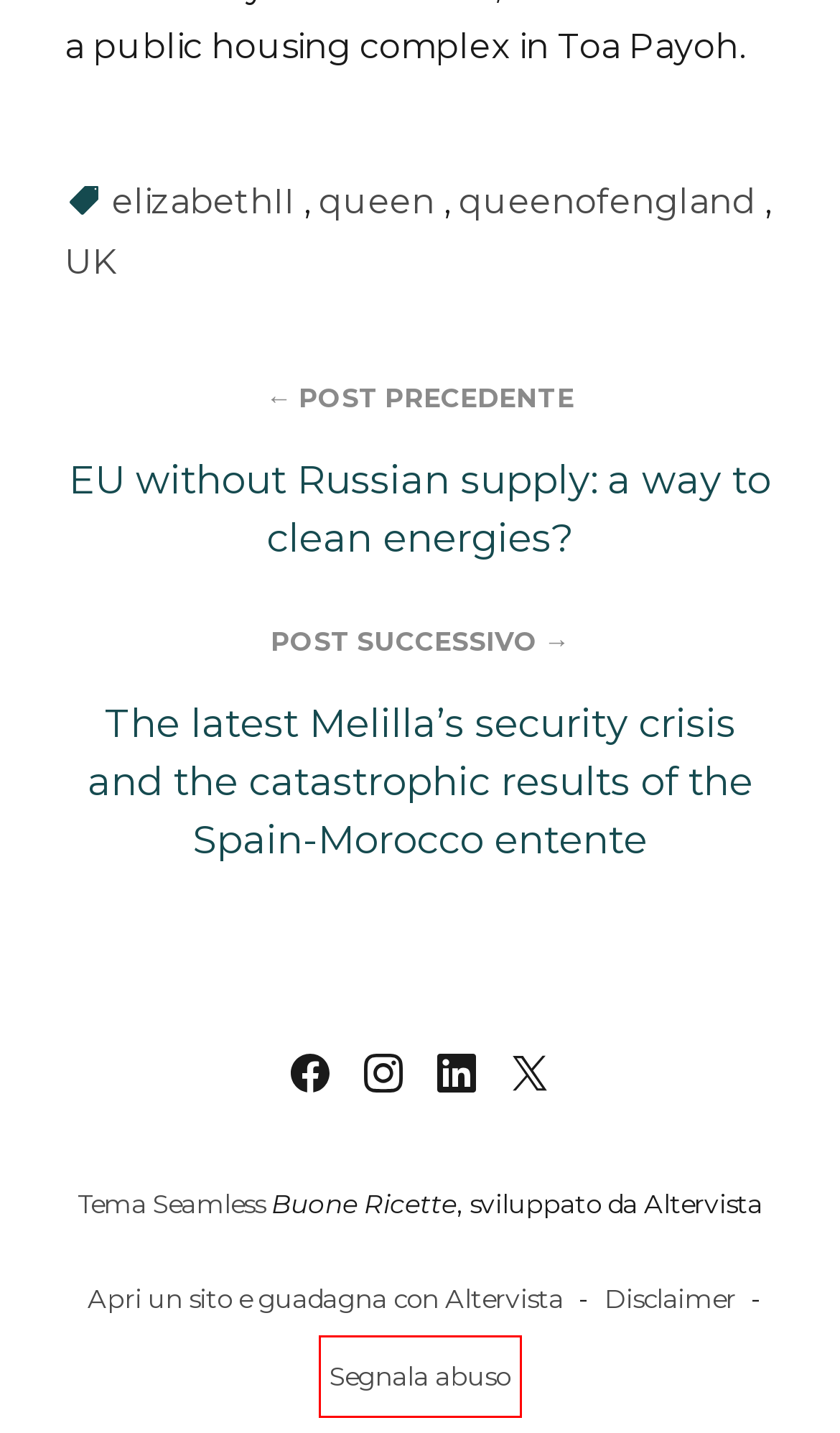You are presented with a screenshot of a webpage containing a red bounding box around a particular UI element. Select the best webpage description that matches the new webpage after clicking the element within the bounding box. Here are the candidates:
A. UK -
B. elizabethII -
C. queen -
D. Crea un blog o un sito web gratis e guadagna online - Altervista
E. EU without Russian supply: a way to clean energies? |
F. The latest Melilla’s security crisis and the catastrophic results of the Spain-Morocco entente |
G. Contatti - Altervista
H. queenofengland -

G